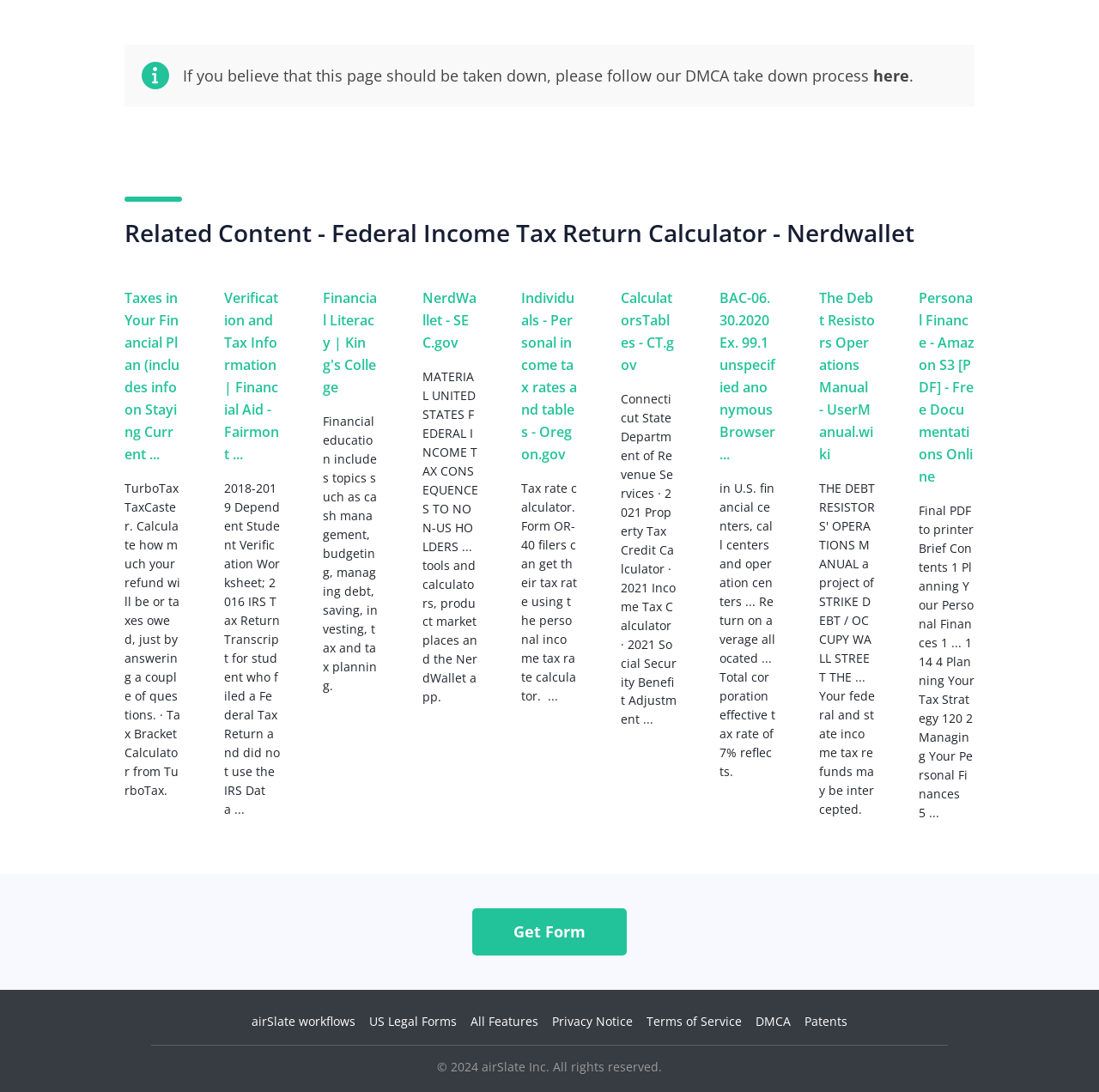Determine the bounding box coordinates of the region that needs to be clicked to achieve the task: "Click the 'here' link to learn about DMCA take down process".

[0.795, 0.059, 0.827, 0.078]